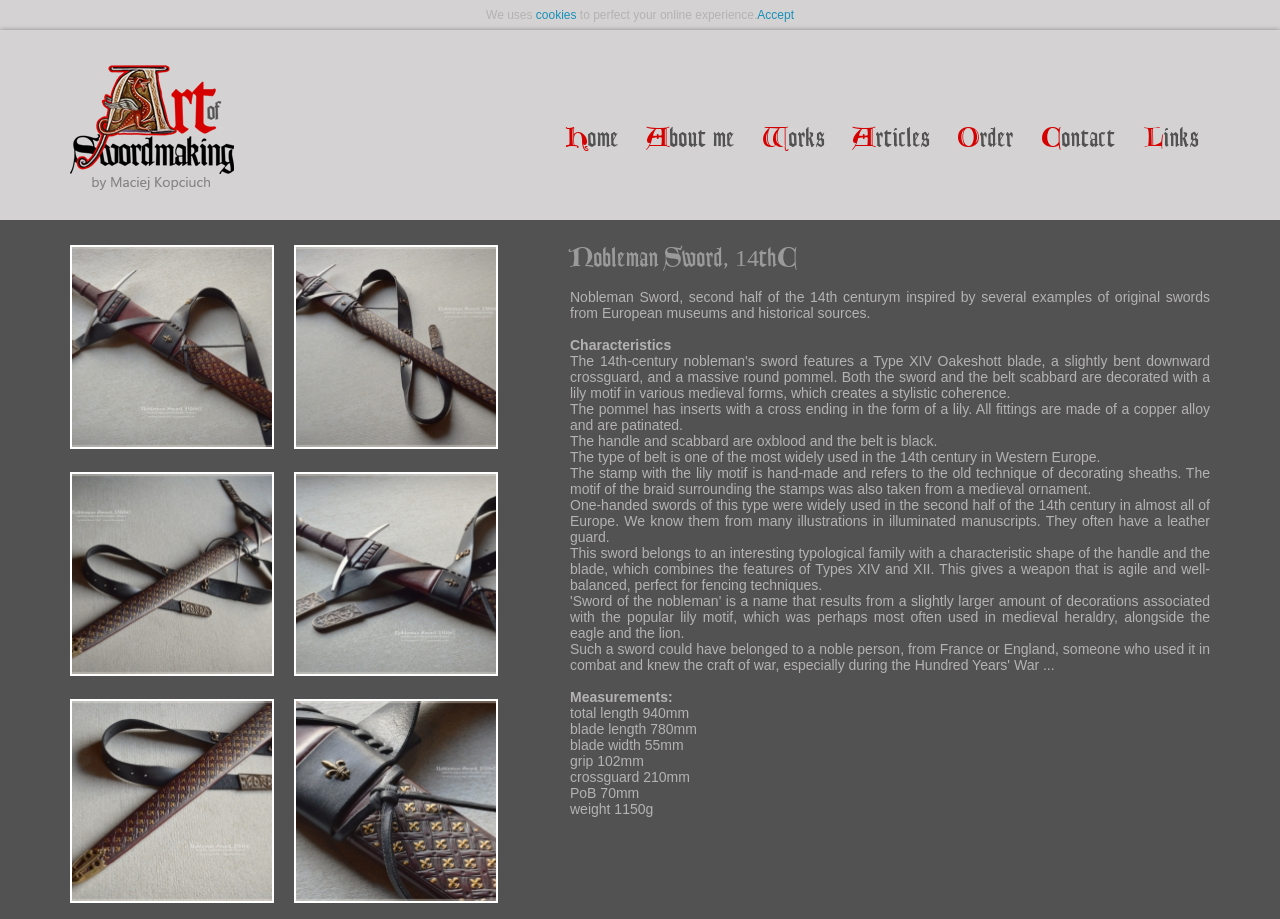Could you please study the image and provide a detailed answer to the question:
What is the material of the fittings on the sword?

I found this answer by reading the text 'All fittings are made of a copper alloy and are patinated.' which explicitly states the material used for the fittings.